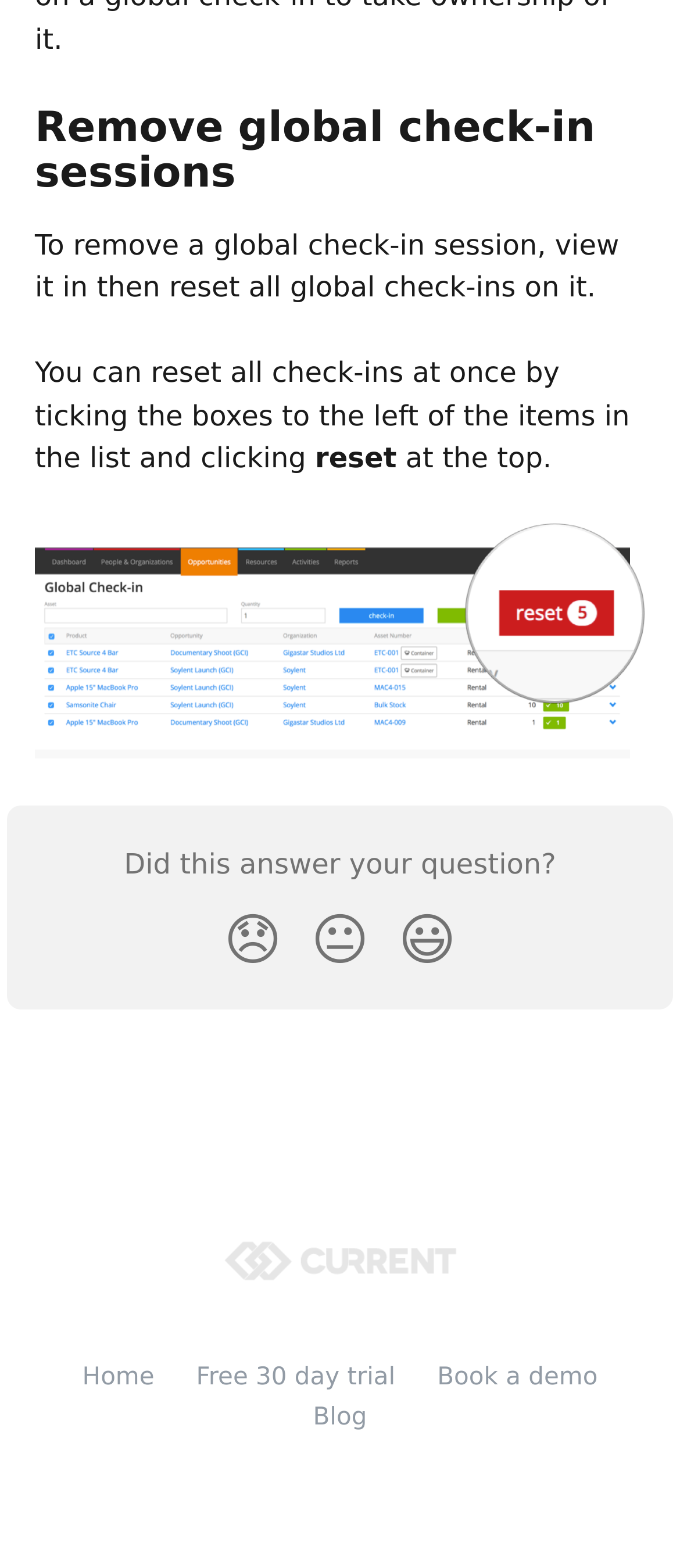How many links are available at the bottom of the webpage?
Answer the question based on the image using a single word or a brief phrase.

5